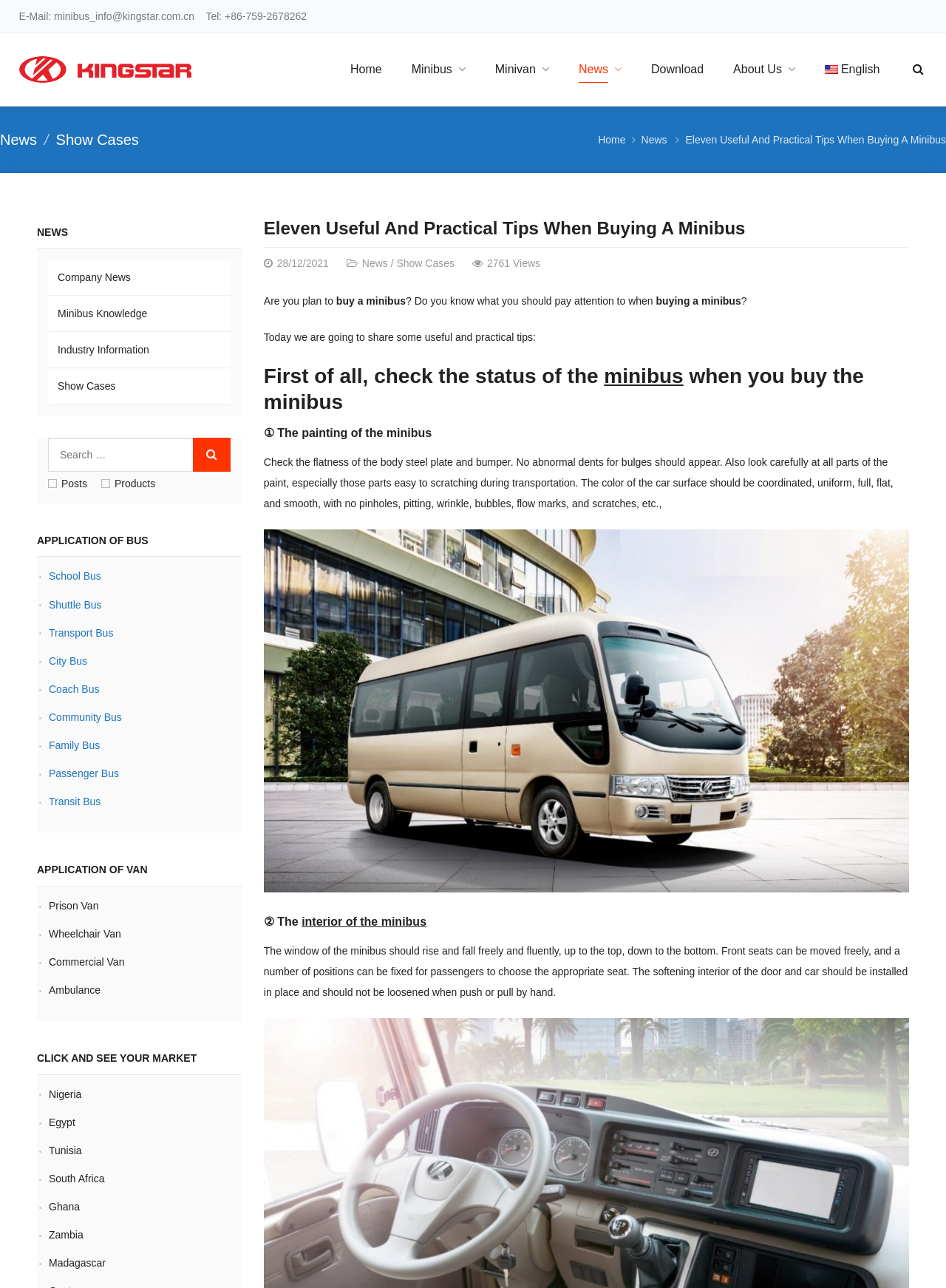Provide a short, one-word or phrase answer to the question below:
How many views does the article 'Eleven Useful And Practical Tips When Buying A Minibus' have?

2761 Views